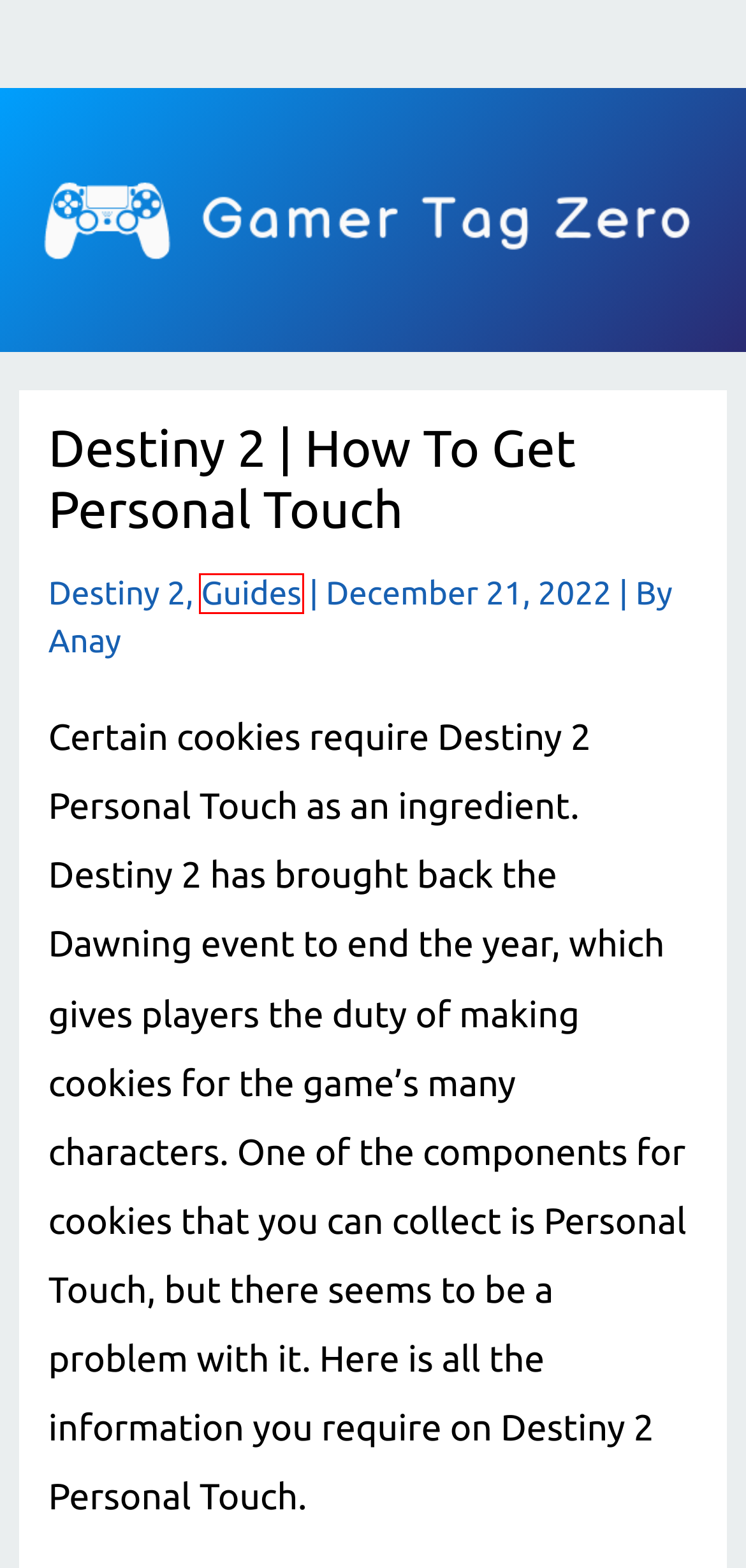You have a screenshot of a webpage with a red rectangle bounding box around a UI element. Choose the best description that matches the new page after clicking the element within the bounding box. The candidate descriptions are:
A. Gamer Tag Zero - Gaming Guides, Tips, Fixes, and Strategies
B. Dark and Darker: How to Fight All Enemies in Crypts Or Inferno - Gamer Tag Zero
C. Anay Gamer Tag Zero
D. Destiny 2 - Gamer Tag Zero
E. Guides - Gamer Tag Zero
F. Dark and Darker: How To Have High Win Rates - Gamer Tag Zero
G. Hogwarts Legacy - Gamer Tag Zero
H. High On Life: How To Reach Skate Park - Gamer Tag Zero

E